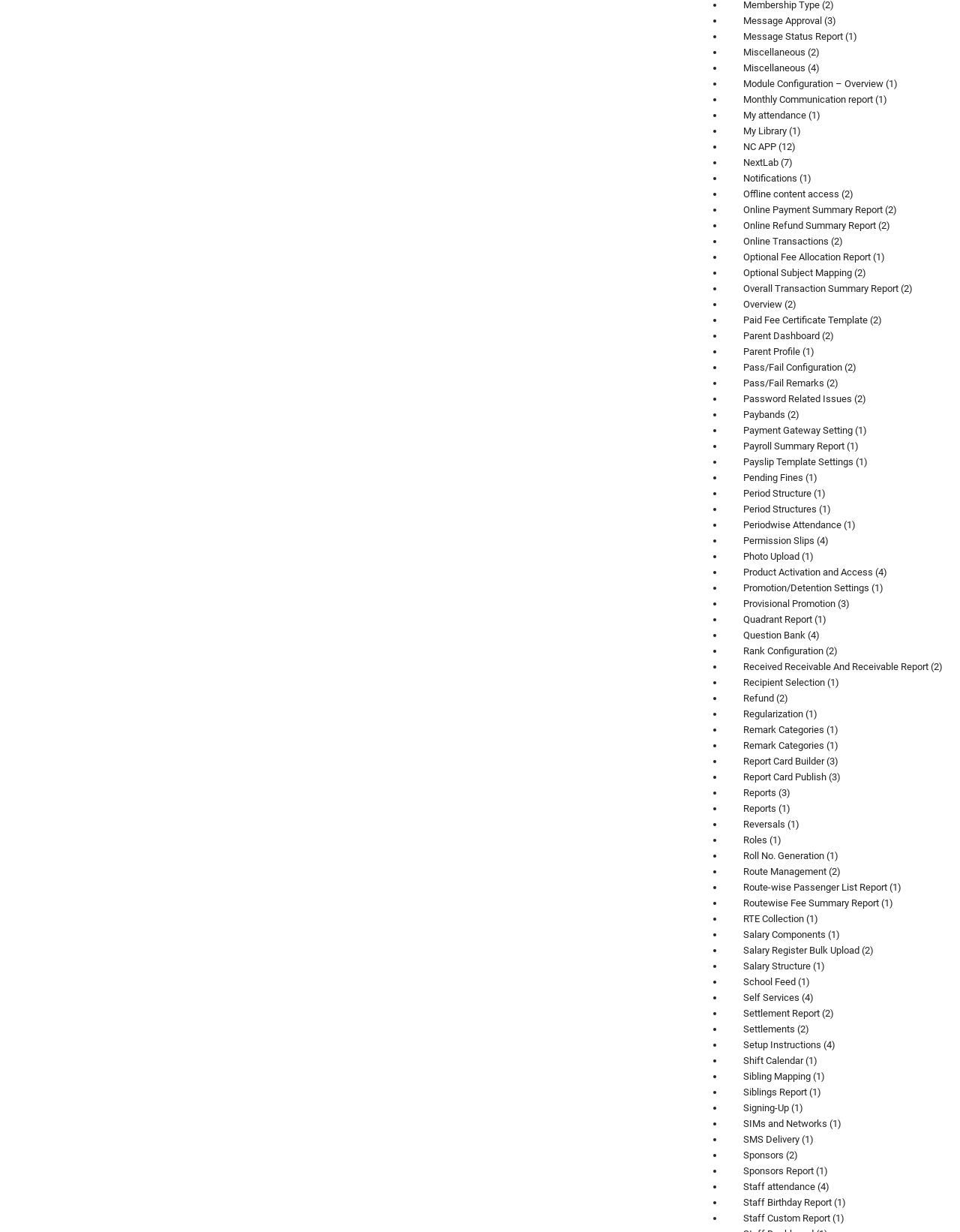Respond with a single word or phrase to the following question:
How many links are on this webpage?

43